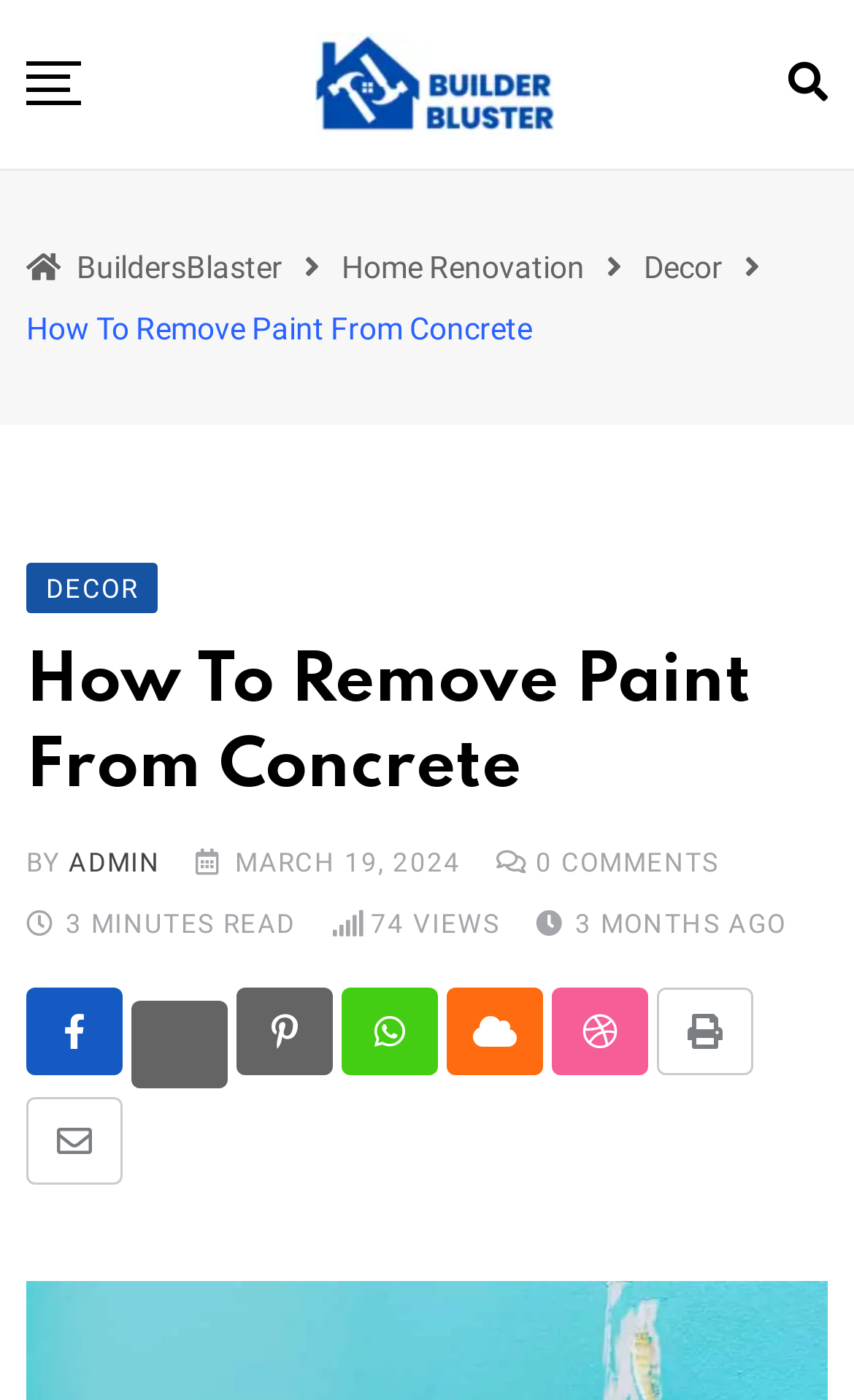Using the information in the image, give a comprehensive answer to the question: 
What is the number of views of the article?

The webpage contains a static text '74' next to the label 'VIEWS' which indicates the number of views of the article.